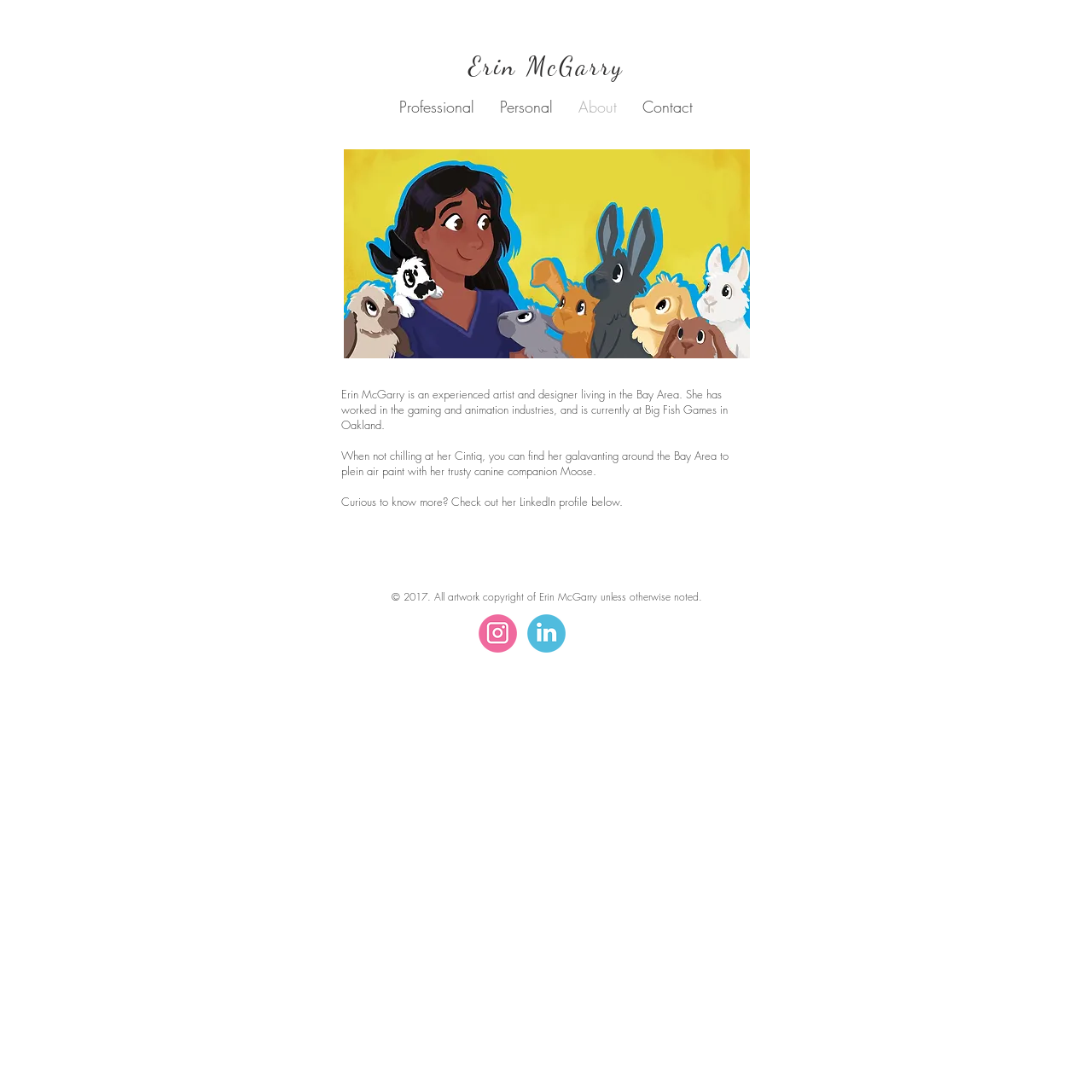Using the information shown in the image, answer the question with as much detail as possible: What is the purpose of the 'Social Bar' section?

The 'Social Bar' section contains links to Erin McGarry's social media profiles, including Instagram and LinkedIn, as indicated by the list element with the text 'Social Bar' and the link elements with the text 'icon_instagram' and 'icon_linkedin'.